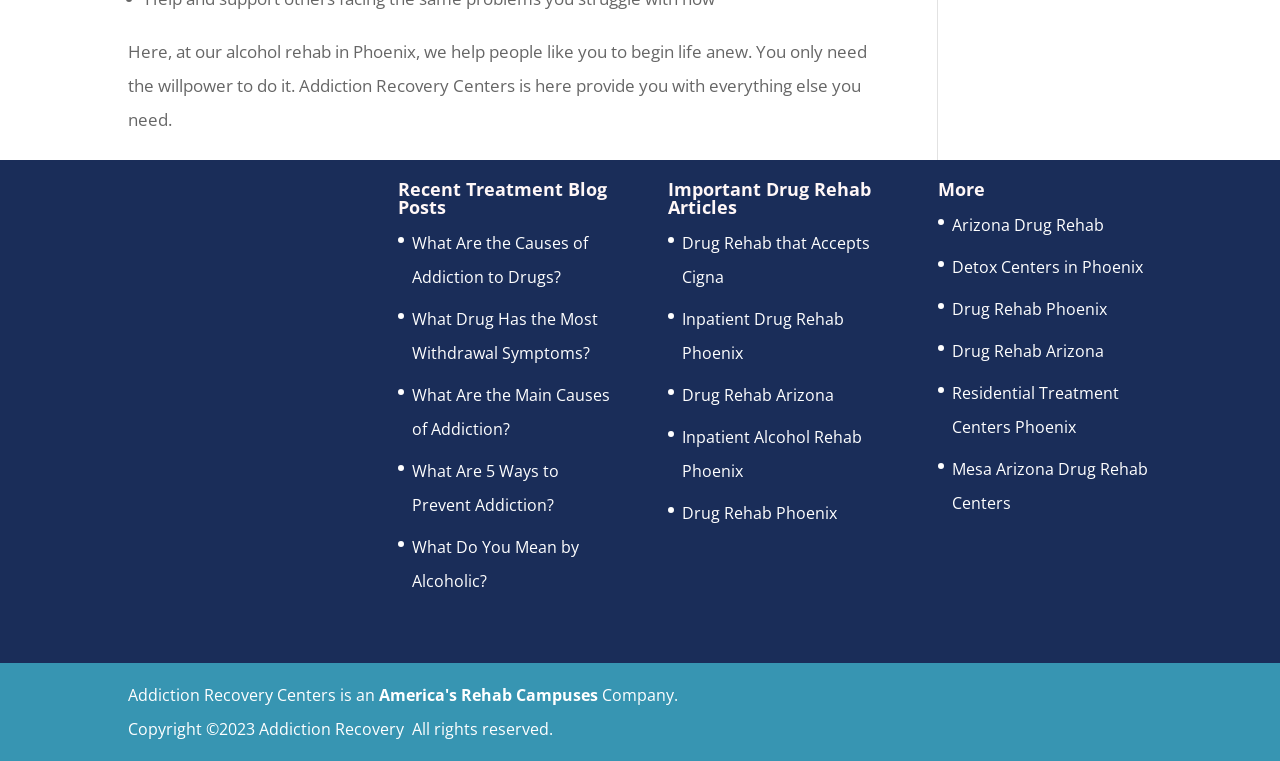Please locate the bounding box coordinates of the element that should be clicked to complete the given instruction: "Explore drug rehab that accepts Cigna".

[0.533, 0.305, 0.68, 0.379]